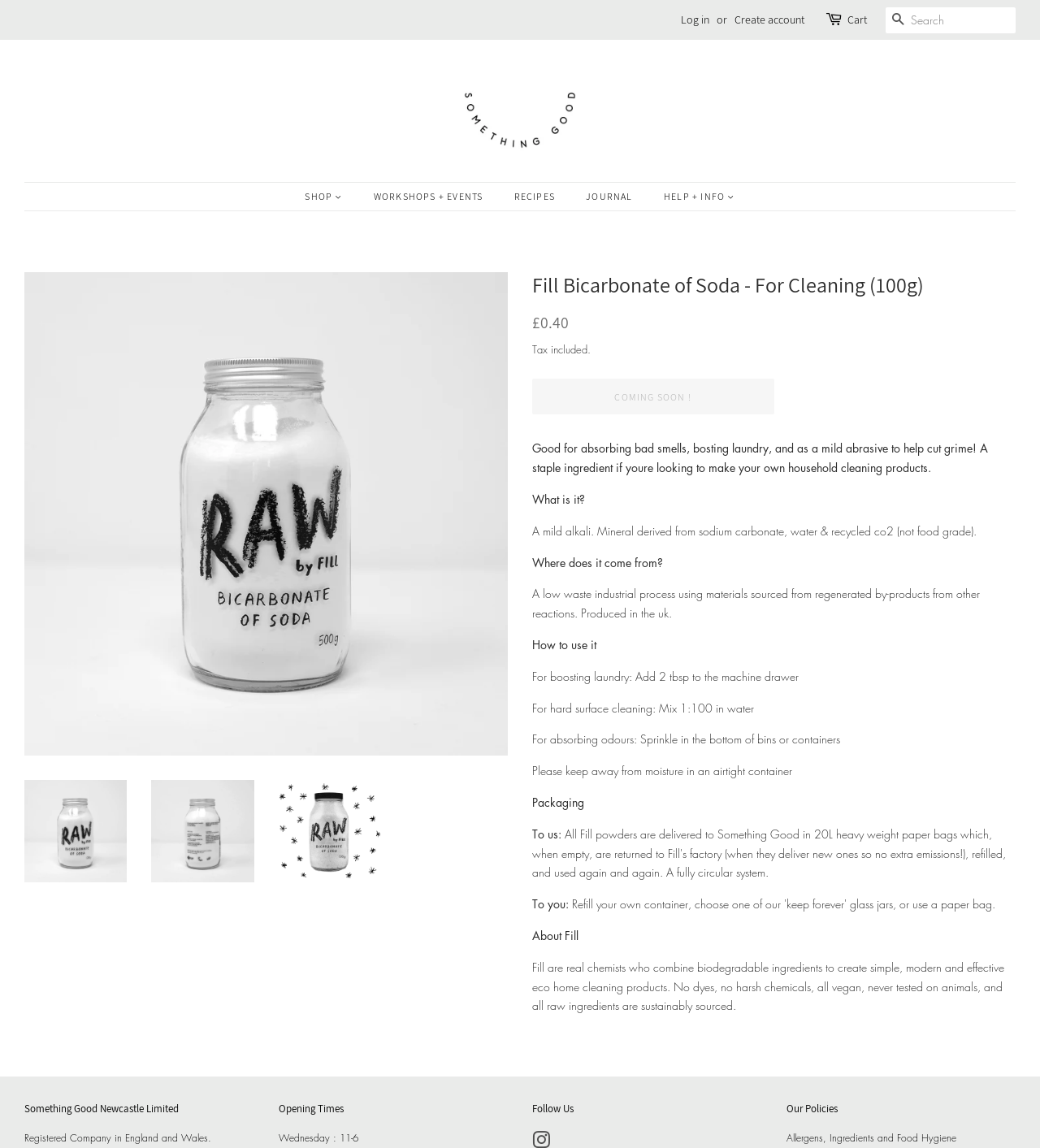Identify the bounding box for the described UI element: "About us".

None